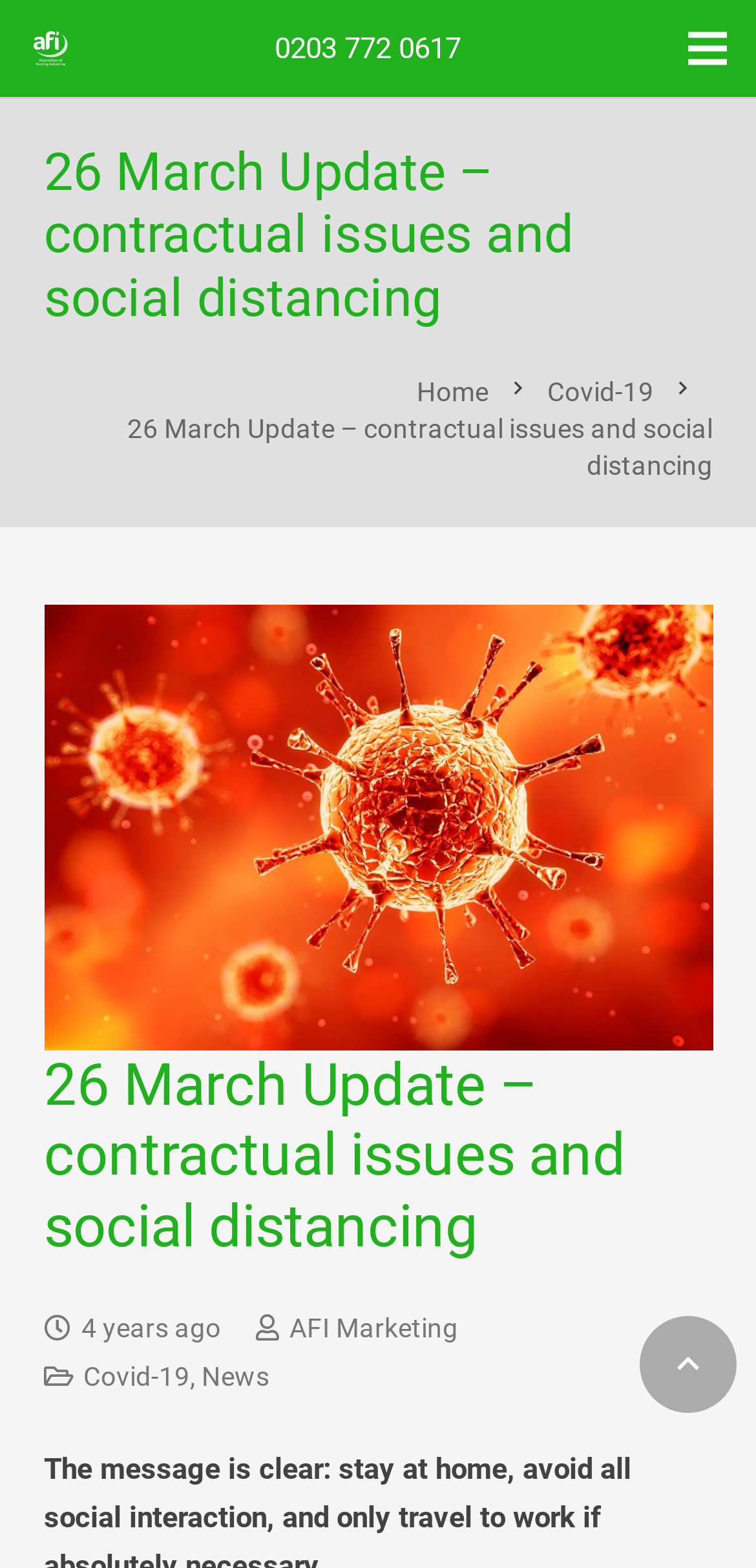Identify the bounding box for the element characterized by the following description: "Cookie Settings".

None